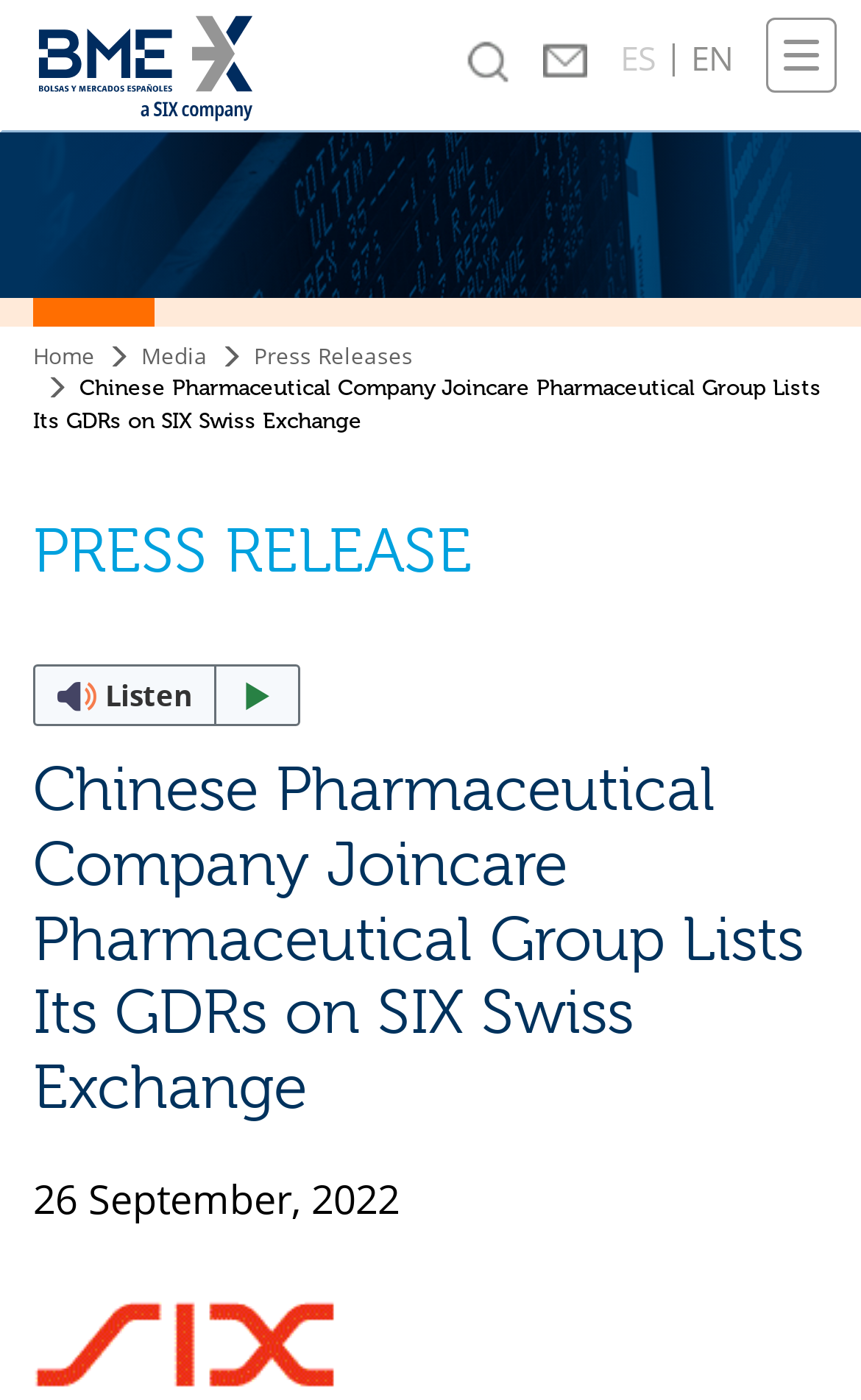Find the bounding box coordinates of the area to click in order to follow the instruction: "Switch to Español".

[0.721, 0.0, 0.89, 0.093]